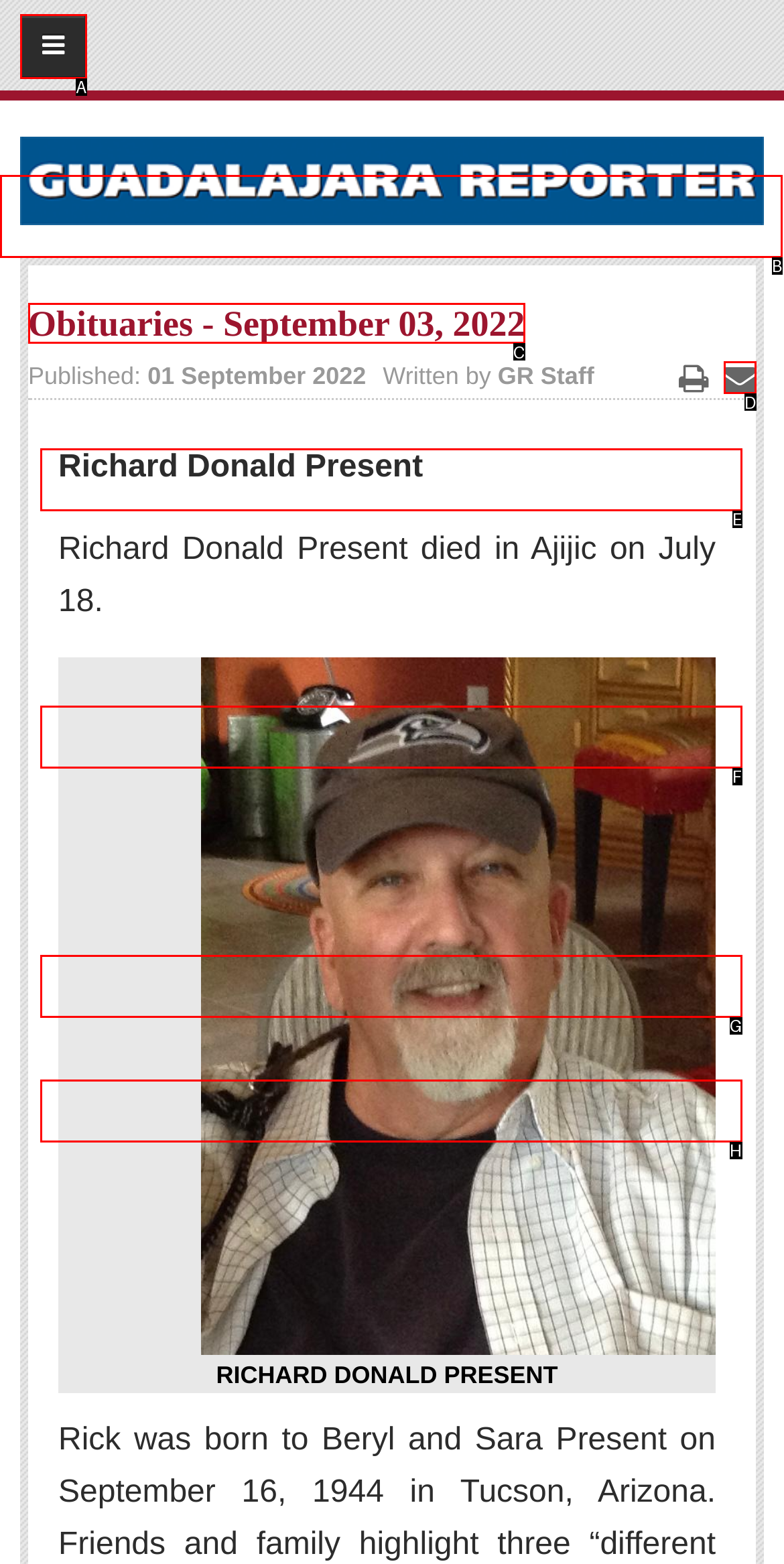Select the HTML element that matches the description: Advertising. Provide the letter of the chosen option as your answer.

G